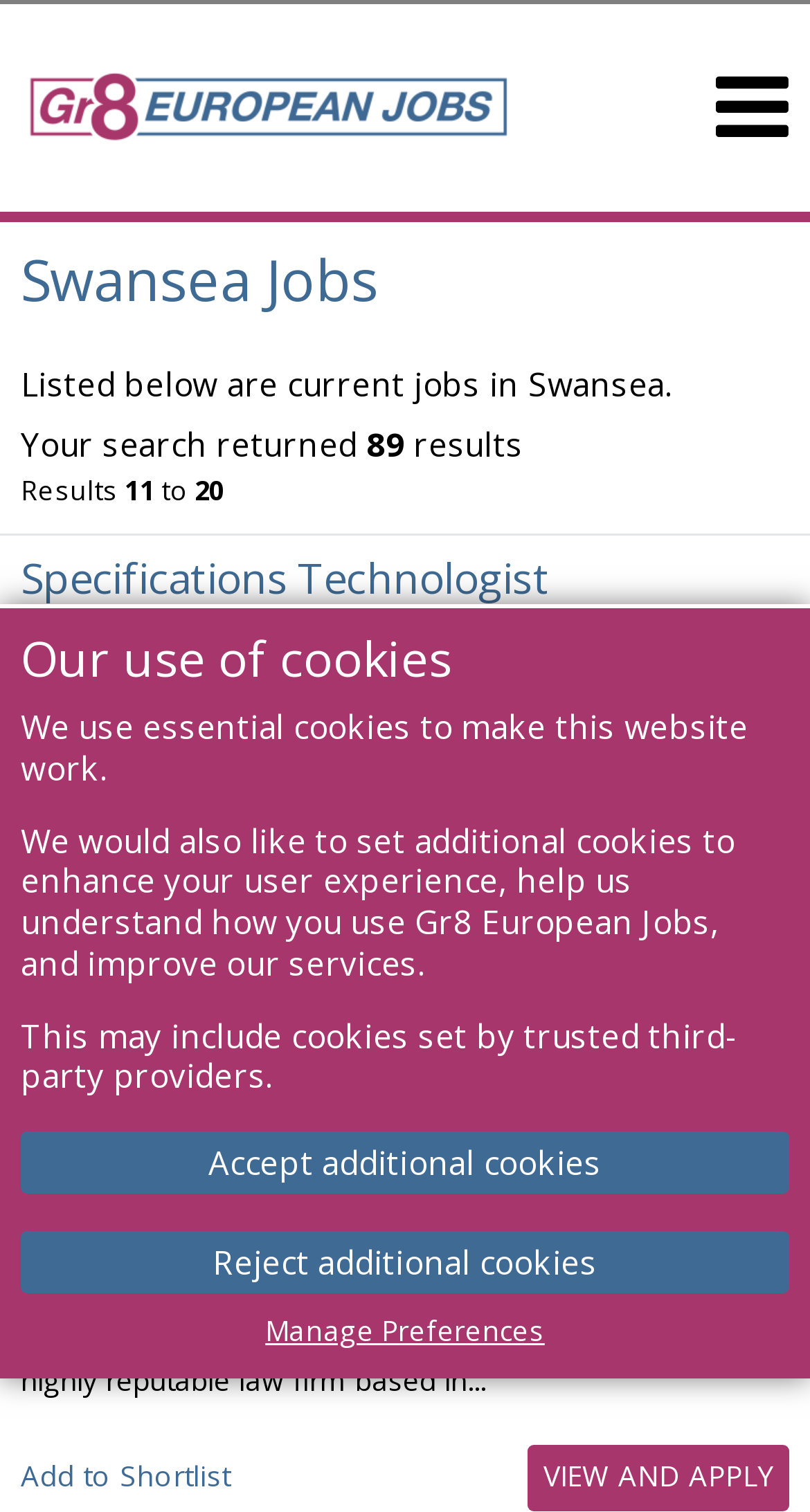Using the details in the image, give a detailed response to the question below:
What is the location of the Specifications Technologist job?

The answer can be found by looking at the job description of the Specifications Technologist job, which includes the location 'GORSEINON, SWANSEA'.